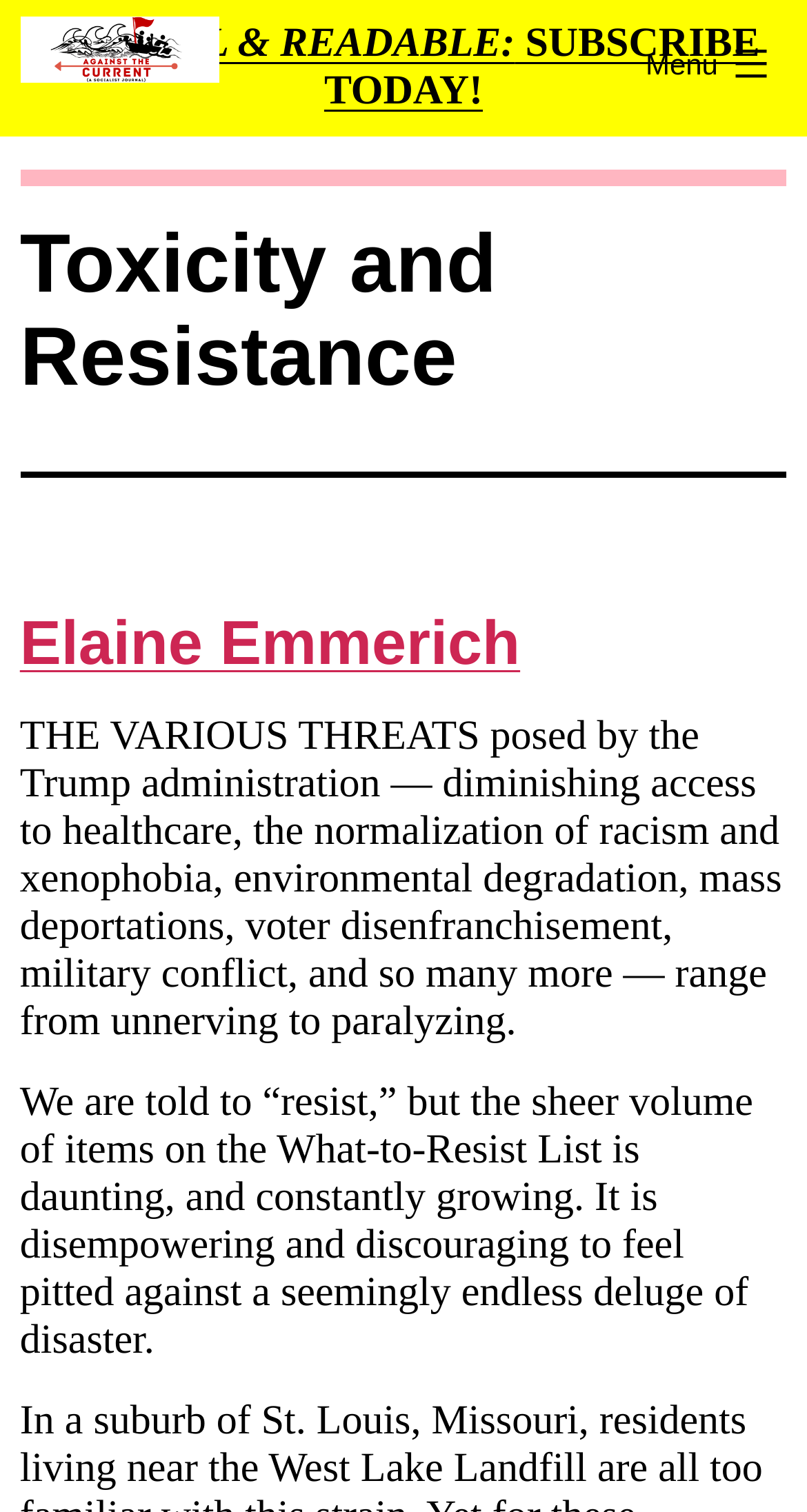What is the call to action in the top banner?
Kindly offer a detailed explanation using the data available in the image.

The top banner contains a link with the text 'RADICAL & READABLE: SUBSCRIBE TODAY!', which suggests that the call to action is to subscribe to the publication.